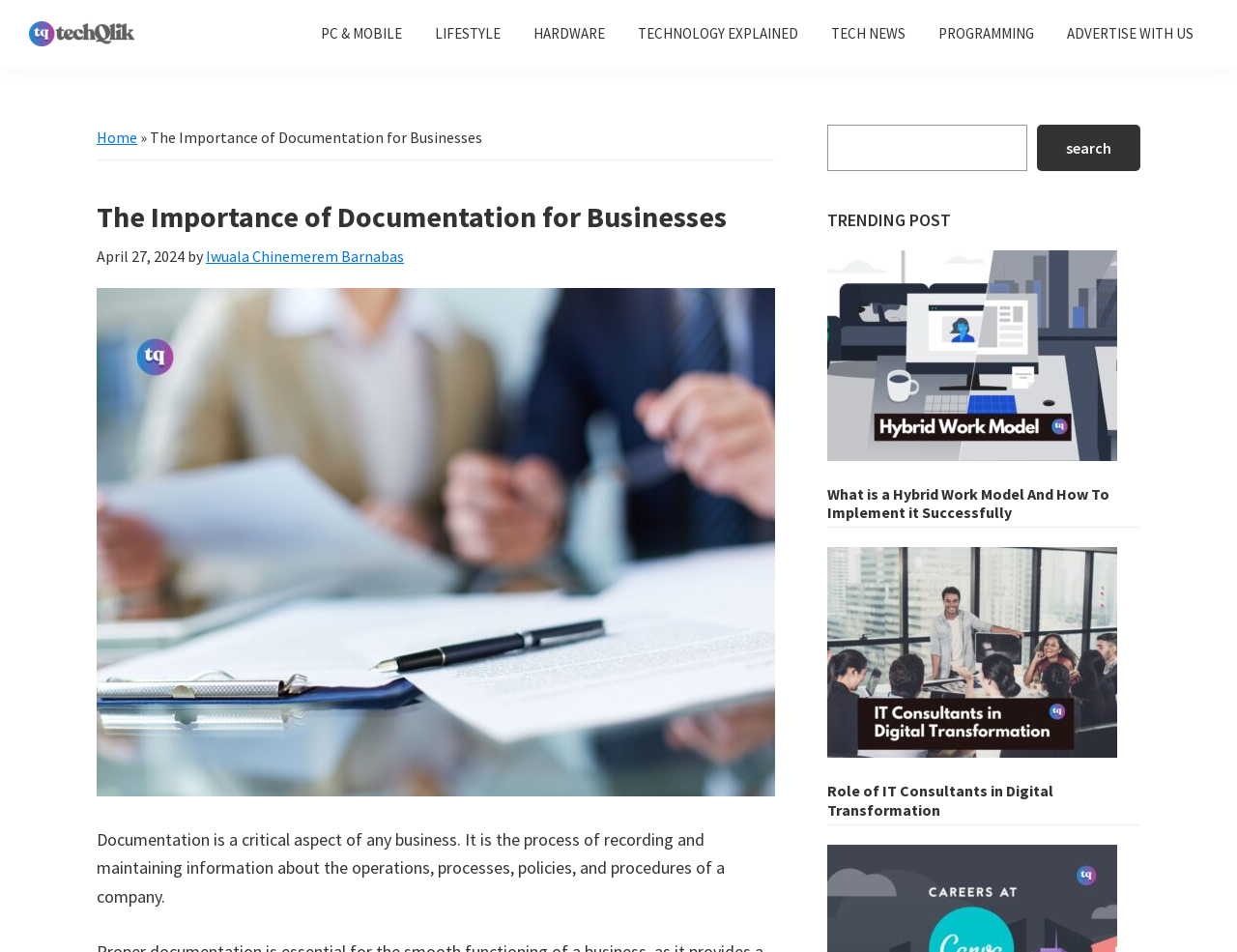Please answer the following question using a single word or phrase: What is the main topic of the article?

Documentation for Businesses